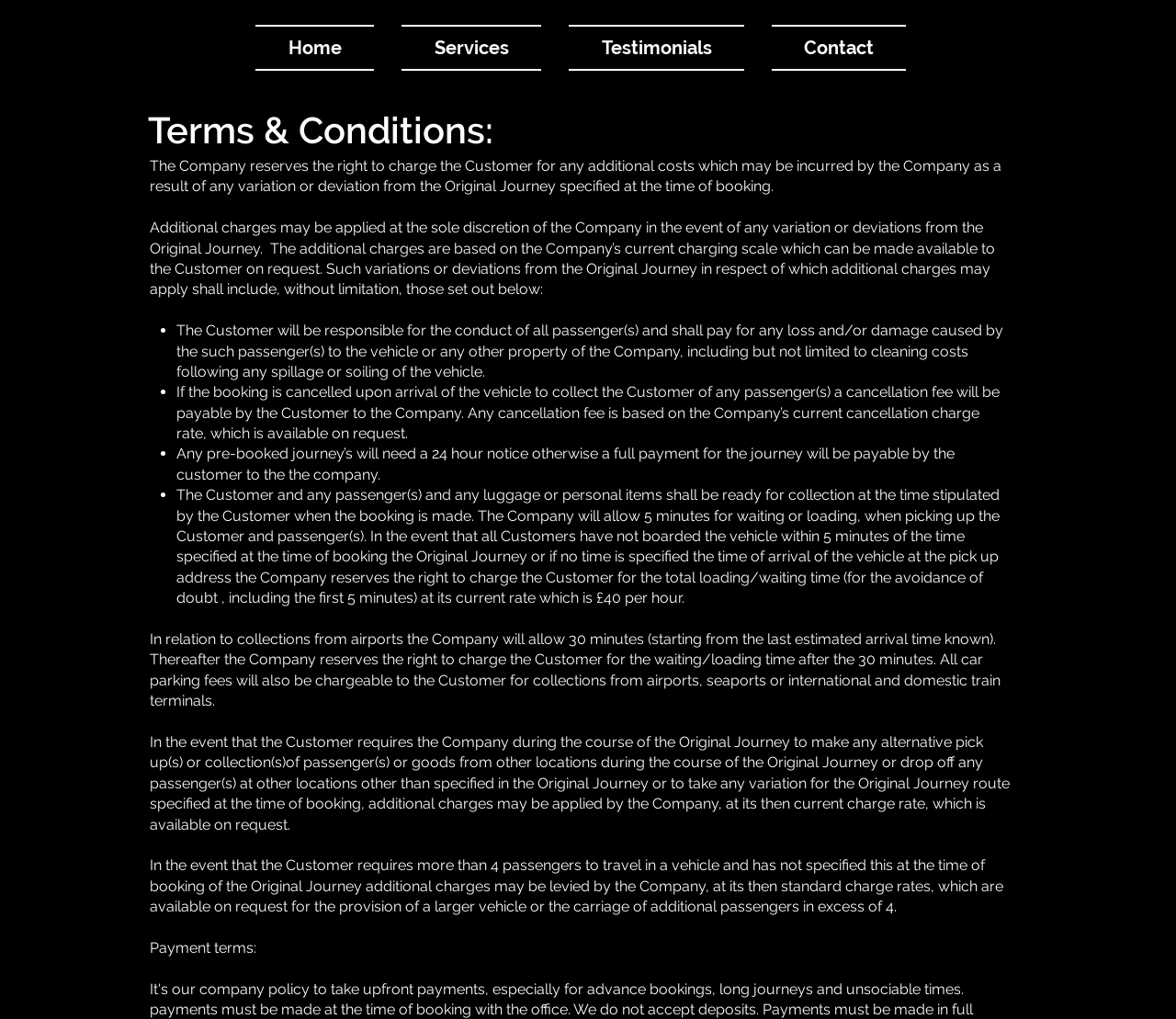Based on the image, provide a detailed and complete answer to the question: 
What is the company's policy on additional costs?

According to the webpage, the company reserves the right to charge the customer for any additional costs which may be incurred by the company as a result of any variation or deviation from the original journey specified at the time of booking.